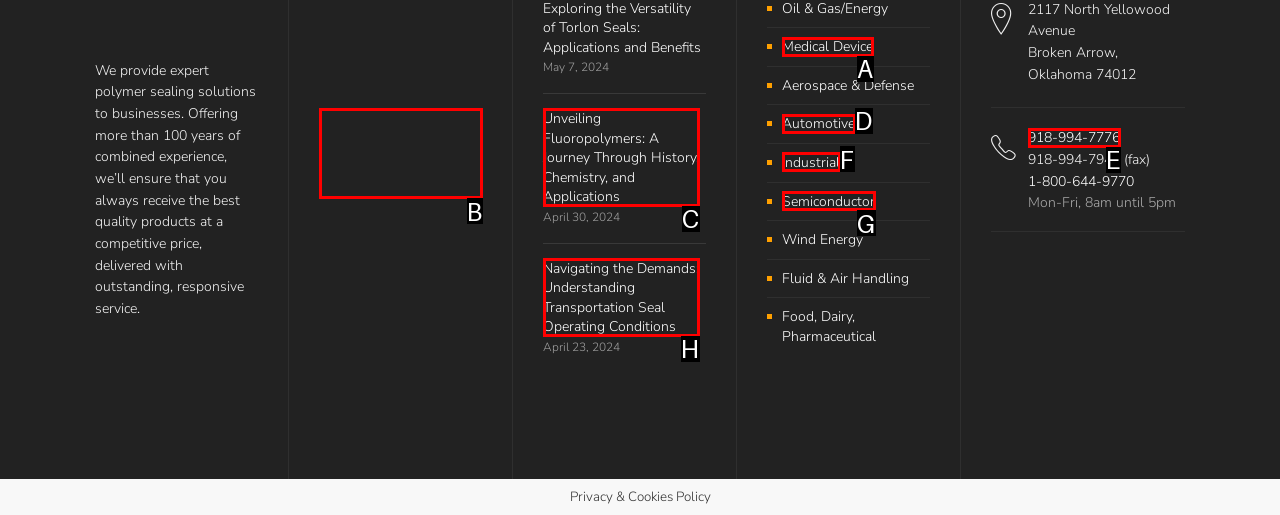Identify which HTML element matches the description: alt="Advanced EMC USDA/FDA Logo". Answer with the correct option's letter.

B